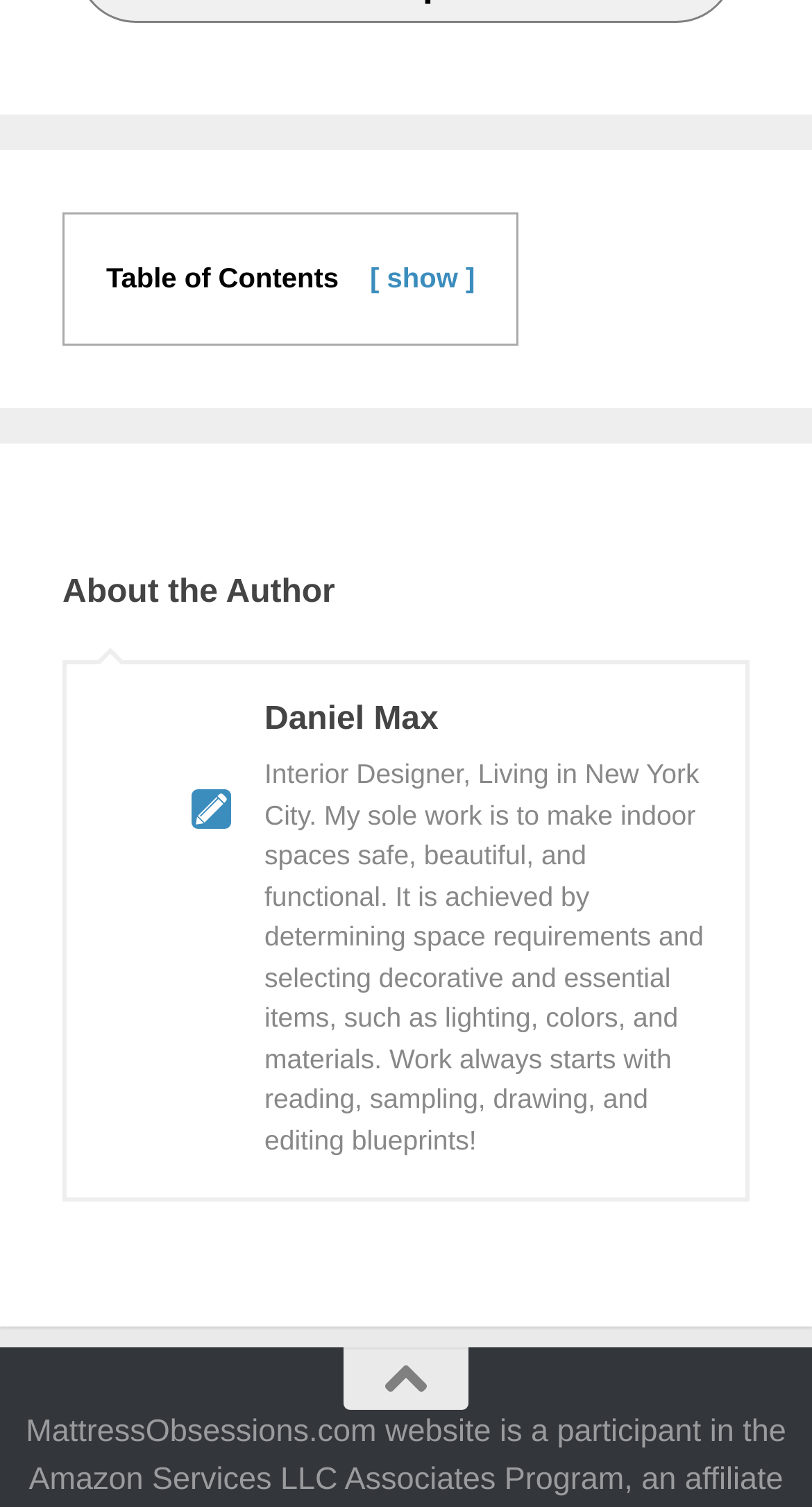Given the element description [ show ], specify the bounding box coordinates of the corresponding UI element in the format (top-left x, top-left y, bottom-right x, bottom-right y). All values must be between 0 and 1.

[0.456, 0.174, 0.585, 0.194]